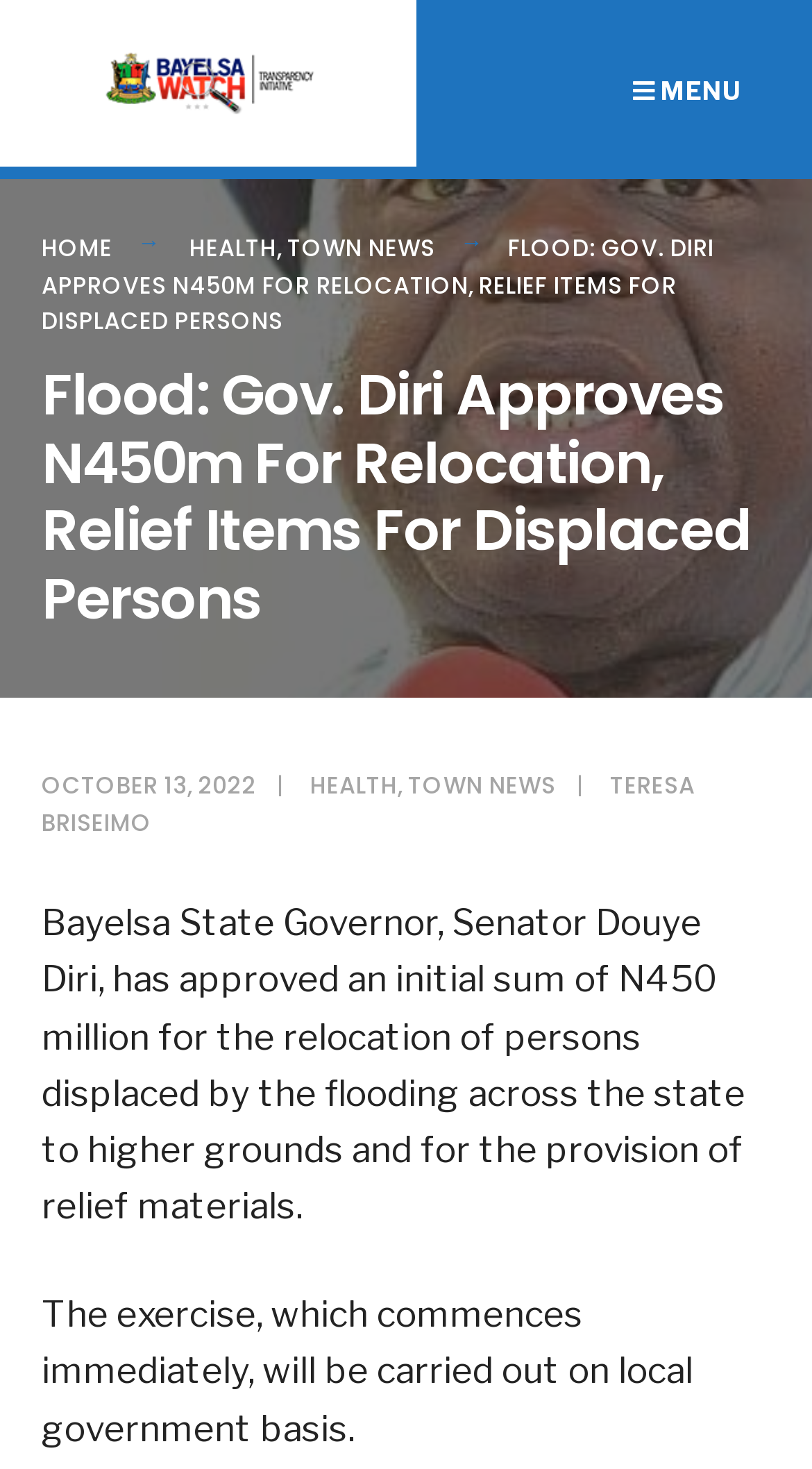Refer to the image and provide an in-depth answer to the question: 
What is the purpose of the approved funds?

The answer can be found in the article content, where it is mentioned that the approved funds are for 'the relocation of persons displaced by the flooding across the state to higher grounds and for the provision of relief materials'.